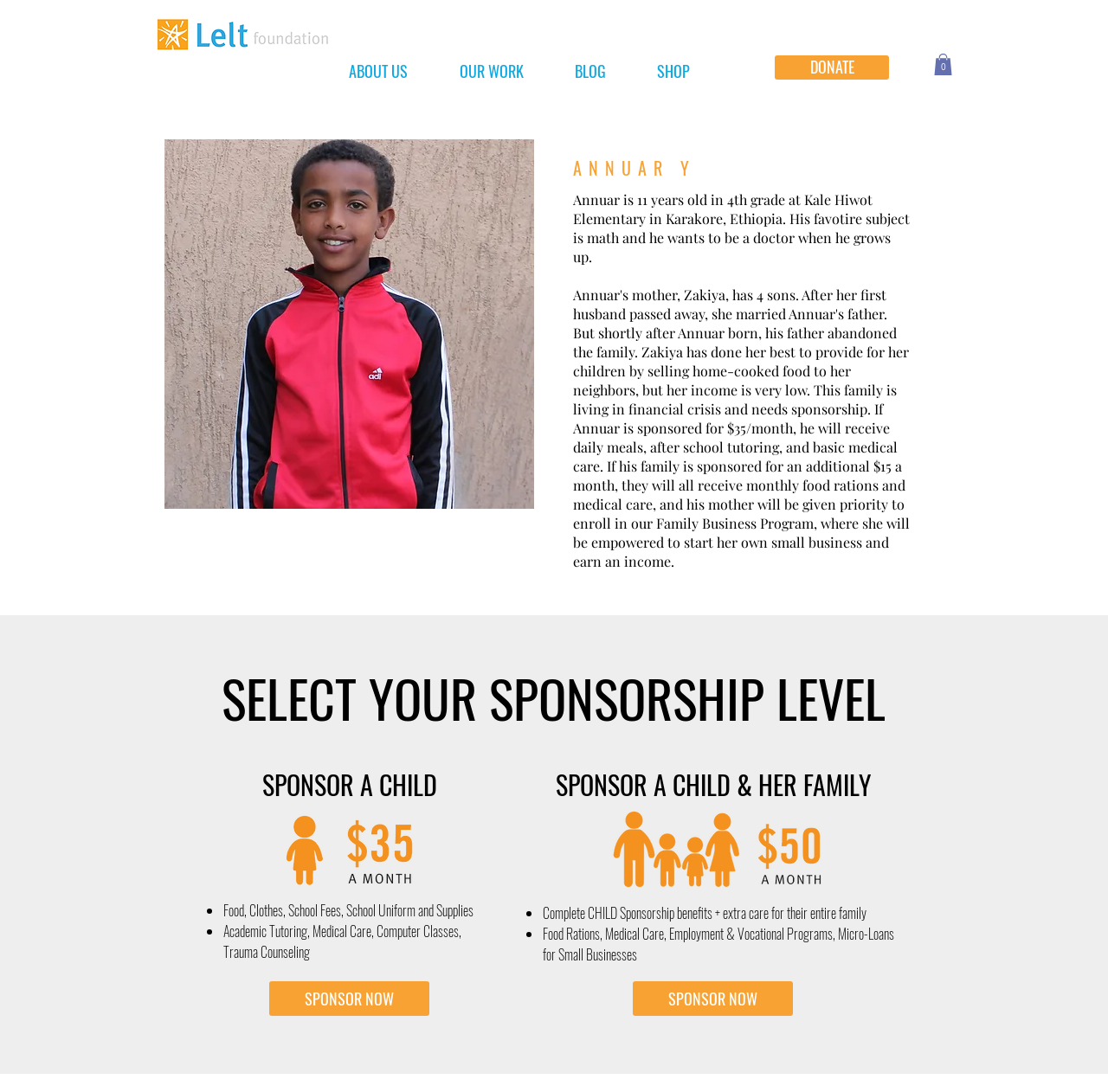Please find and report the bounding box coordinates of the element to click in order to perform the following action: "Donate to the foundation". The coordinates should be expressed as four float numbers between 0 and 1, in the format [left, top, right, bottom].

[0.699, 0.051, 0.802, 0.073]